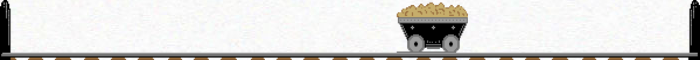Give a concise answer using only one word or phrase for this question:
What is the tone of the graphic?

playful